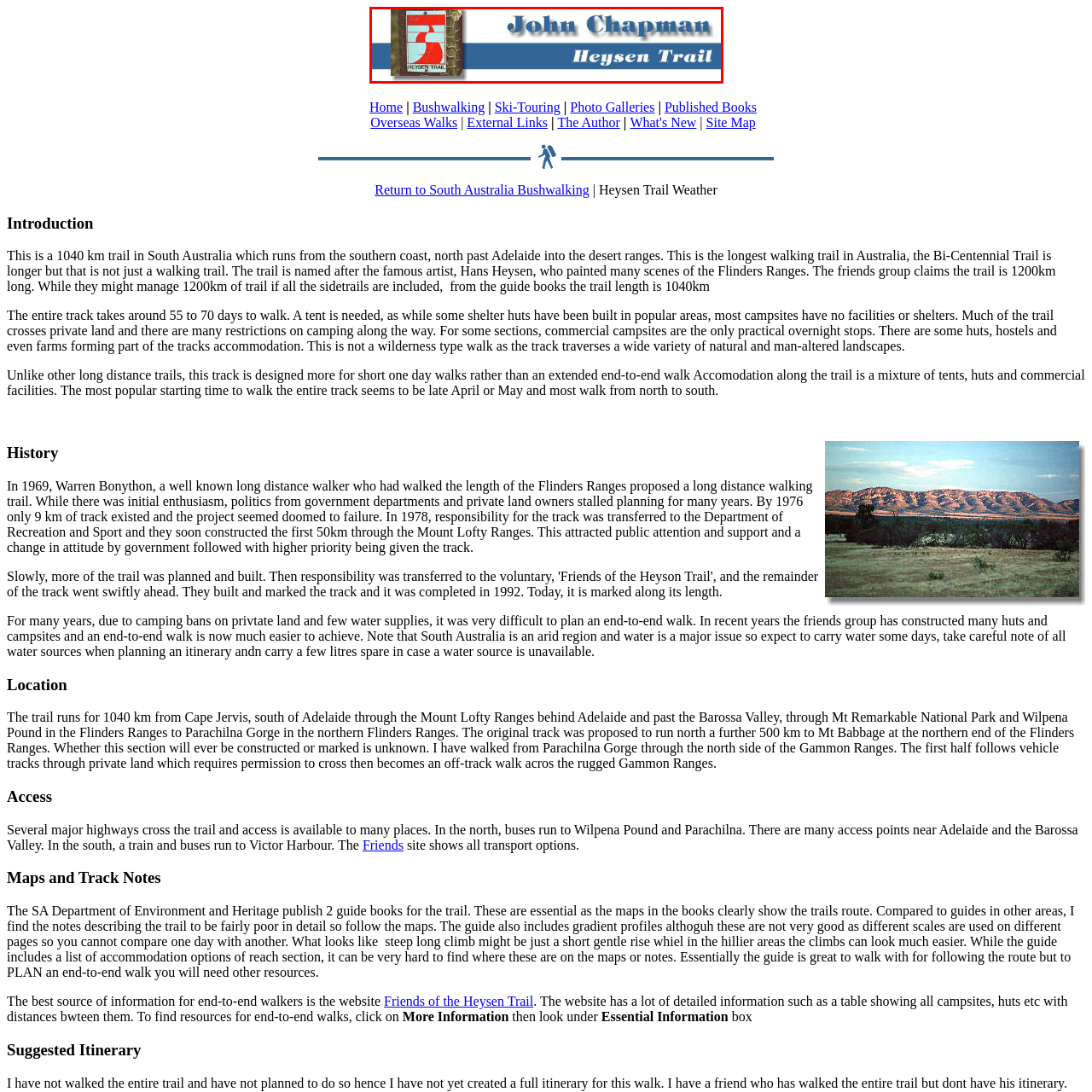Describe all the elements and activities occurring in the red-outlined area of the image extensively.

The image showcases a stylized graphic featuring the name "John Chapman" prominently displayed alongside the words "Heysen Trail." This design likely represents a guide or resource related to the Heysen Trail, a renowned long-distance walking path in South Australia. The trail spans approximately 1040 km, extending from the southern coast, north past Adelaide into the desert ranges, and is celebrated for its diverse landscapes and natural beauty. The image reflects the informative nature of the content associated with the trail, likely aimed at adventurous walkers looking for guidance and inspiration for their journey along this famous trail.